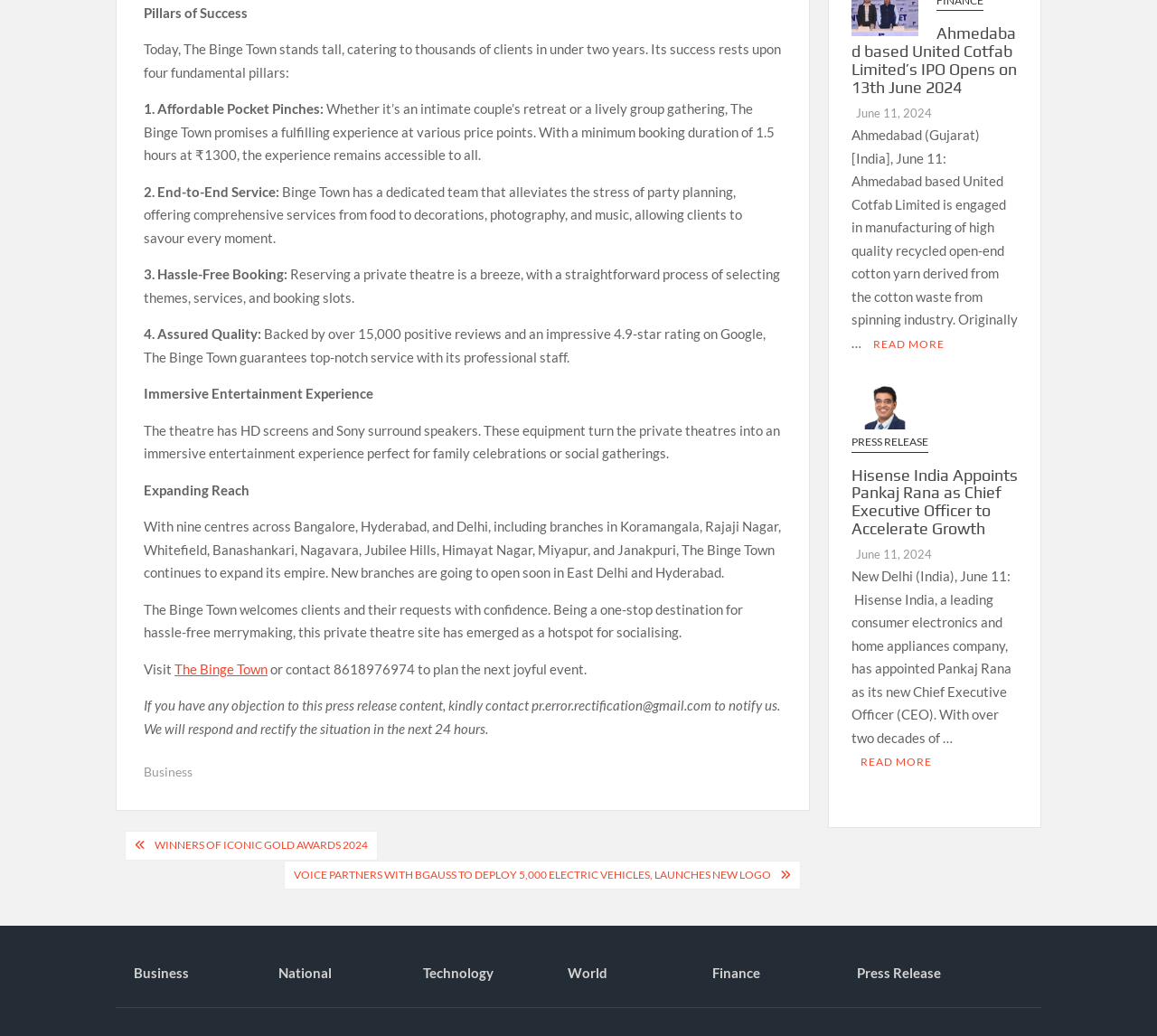Determine the bounding box coordinates of the clickable area required to perform the following instruction: "Check the press release about Hisense India". The coordinates should be represented as four float numbers between 0 and 1: [left, top, right, bottom].

[0.736, 0.418, 0.802, 0.437]